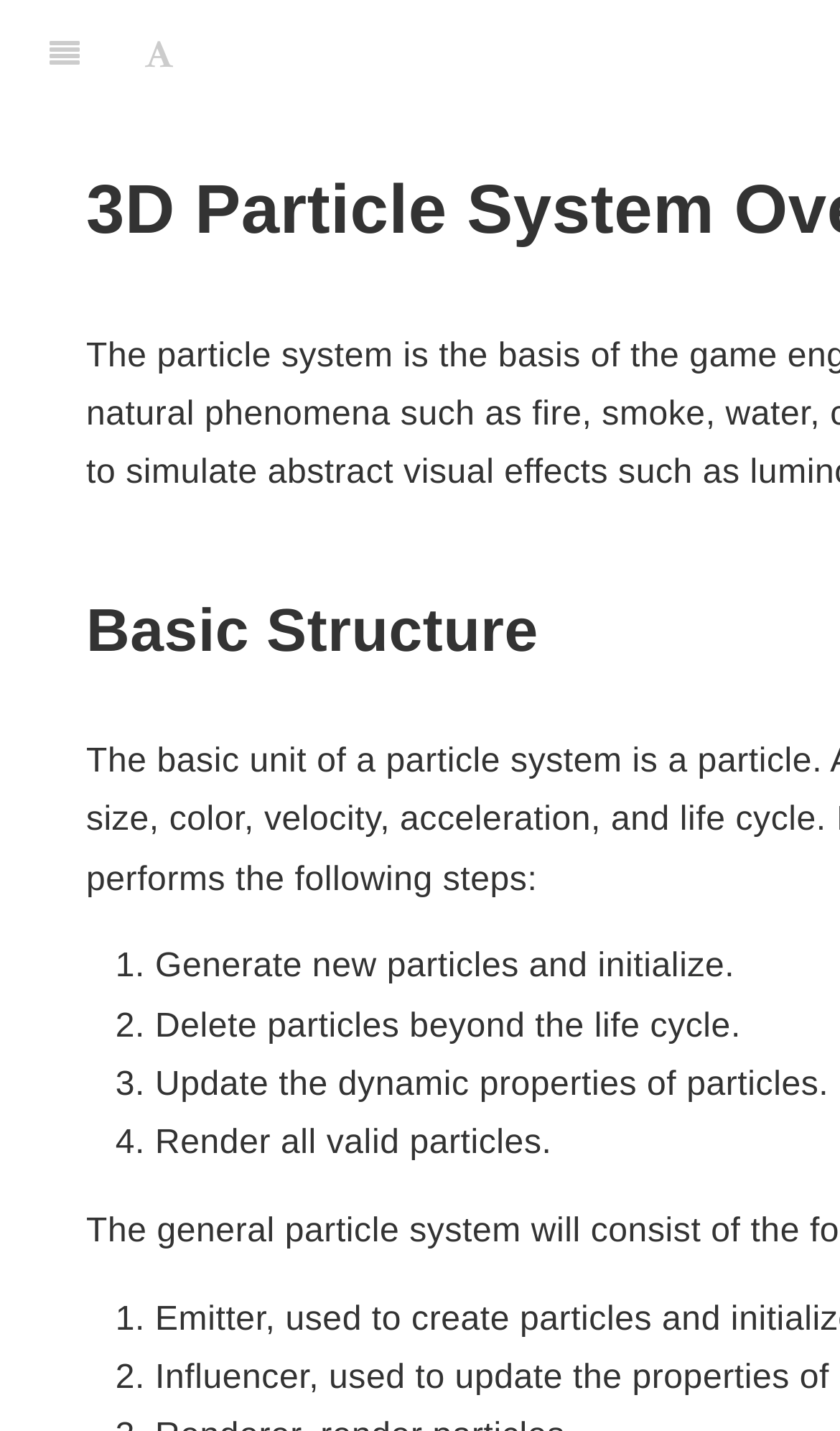Is there a link to font settings on the webpage?
Using the picture, provide a one-word or short phrase answer.

Yes